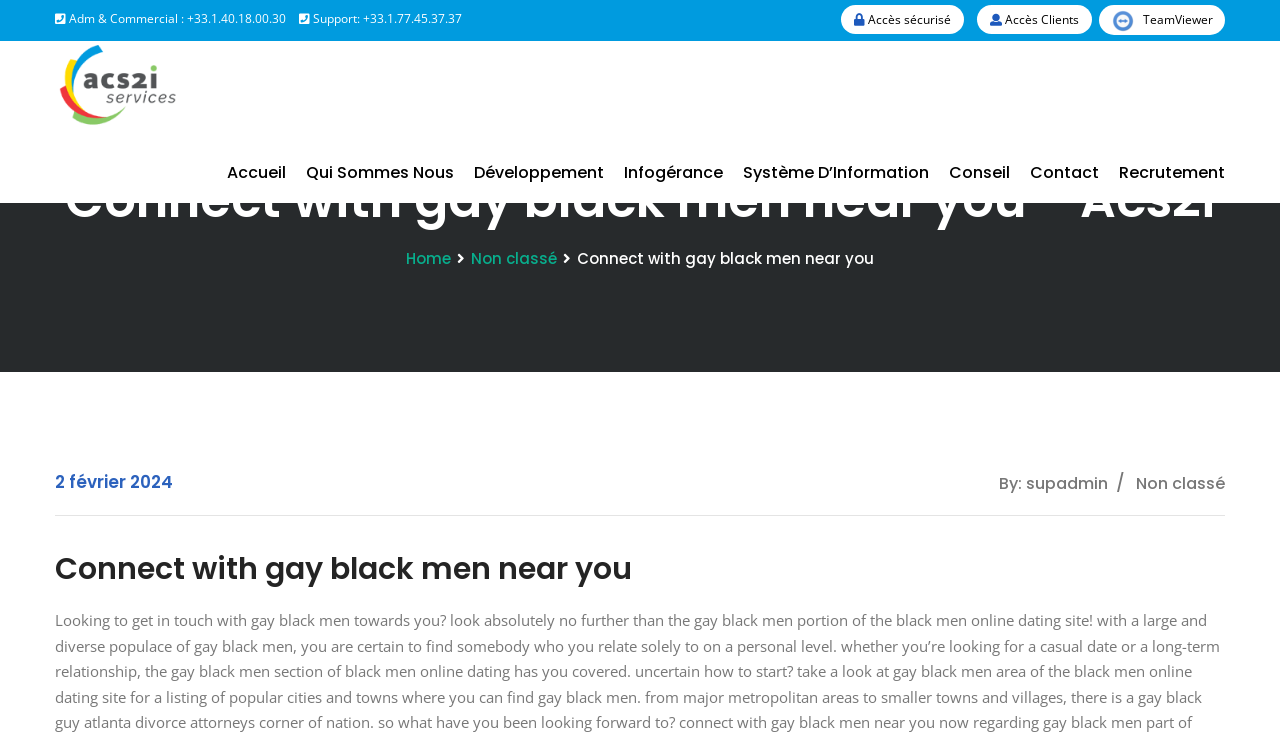Please find the bounding box for the following UI element description. Provide the coordinates in (top-left x, top-left y, bottom-right x, bottom-right y) format, with values between 0 and 1: Böcker37 products

None